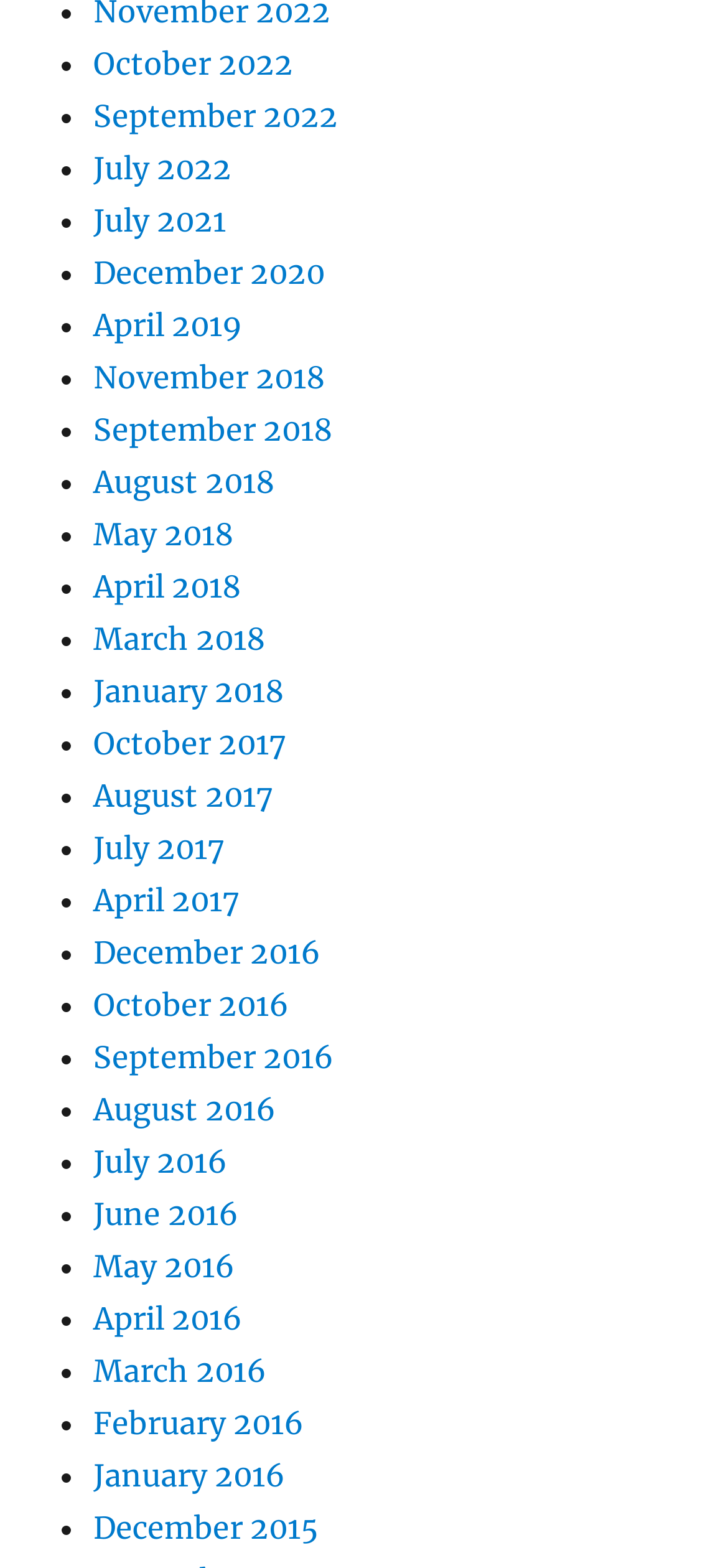Give a one-word or short-phrase answer to the following question: 
How many months are listed in 2018?

5